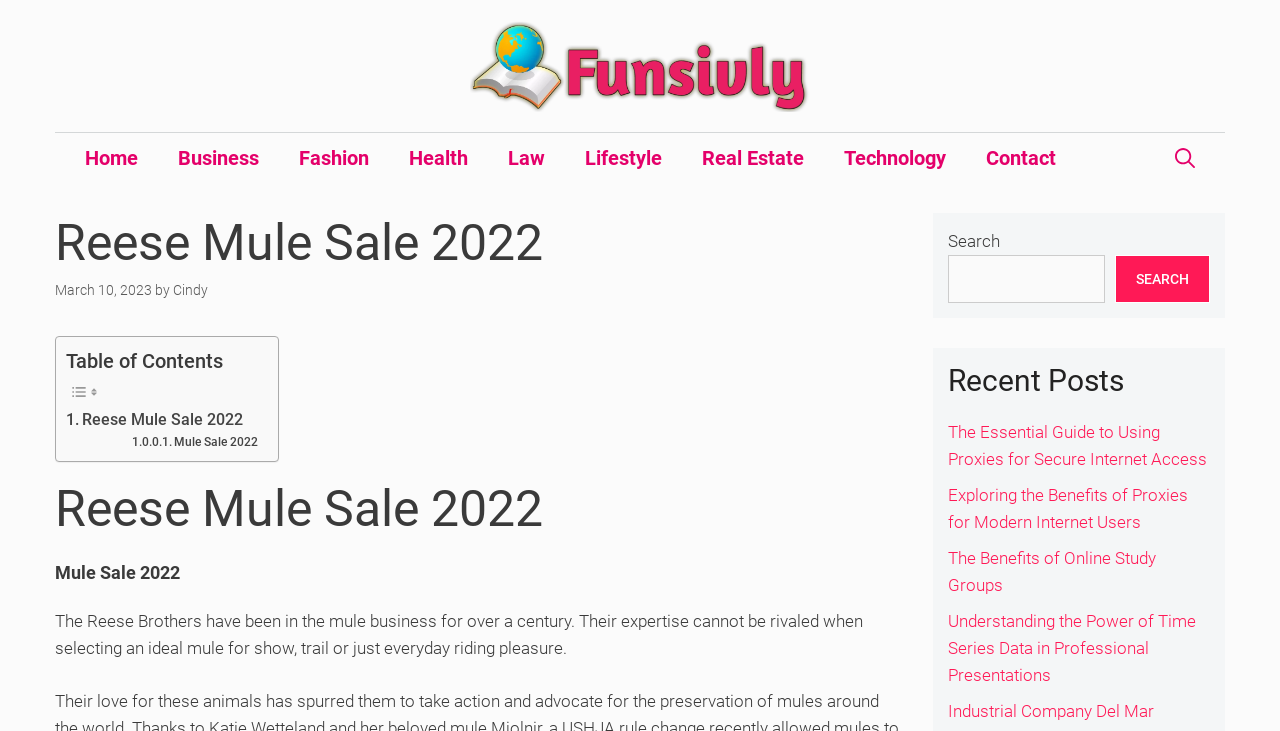Determine the bounding box for the UI element described here: "Fashion".

[0.218, 0.182, 0.304, 0.251]